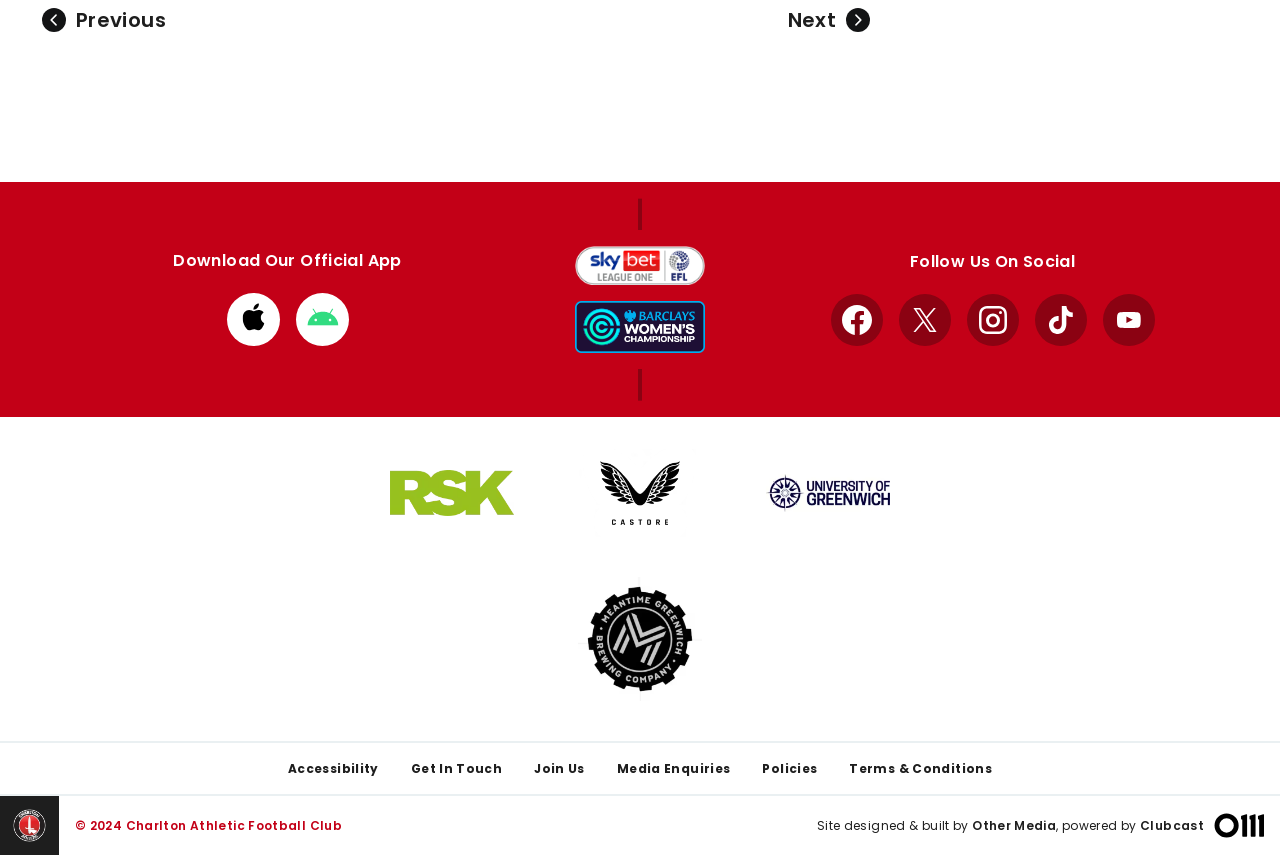Identify the bounding box for the UI element described as: "Download from Apple store". The coordinates should be four float numbers between 0 and 1, i.e., [left, top, right, bottom].

[0.177, 0.343, 0.218, 0.405]